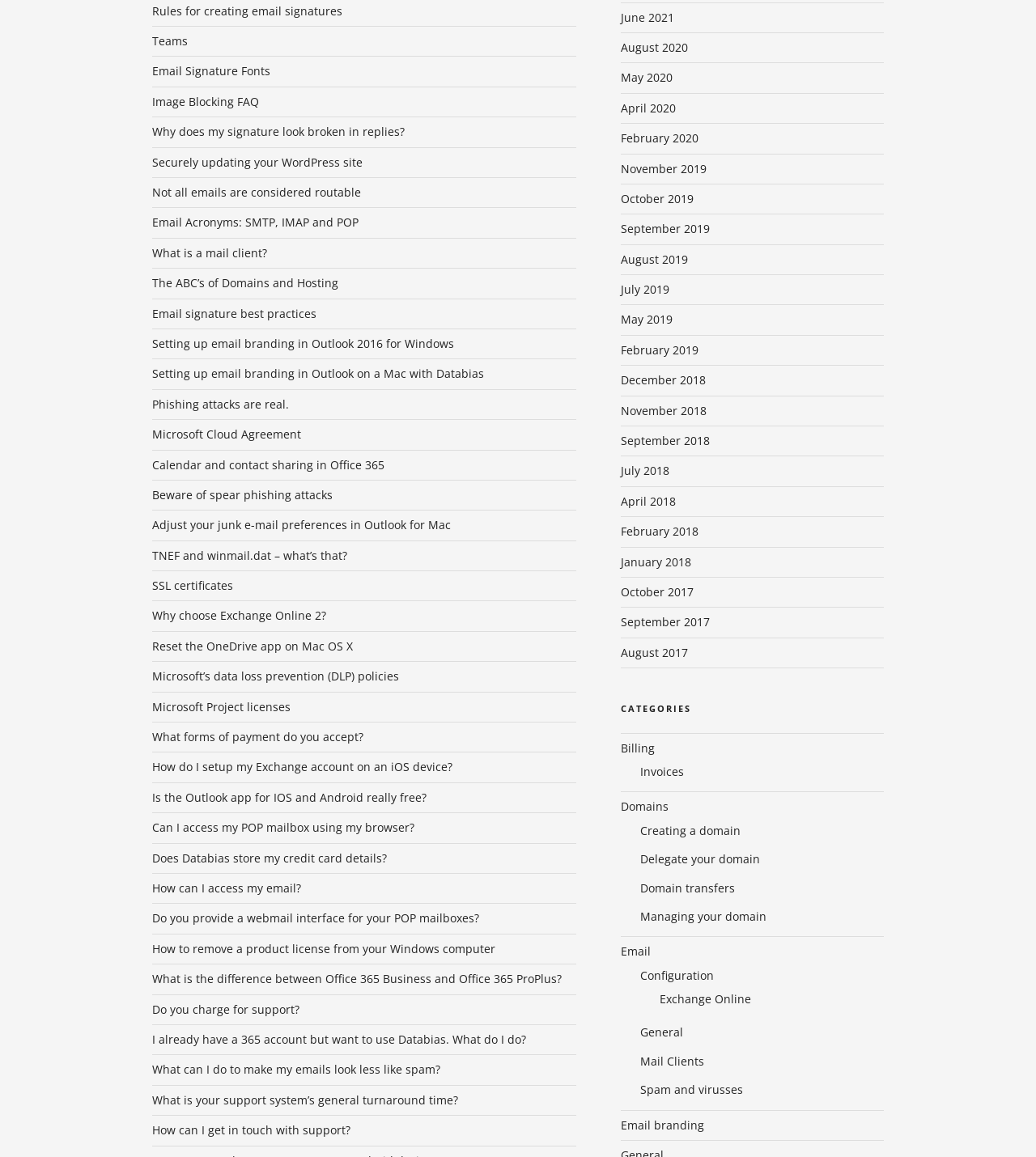Given the element description "Domains", identify the bounding box of the corresponding UI element.

[0.599, 0.69, 0.645, 0.704]